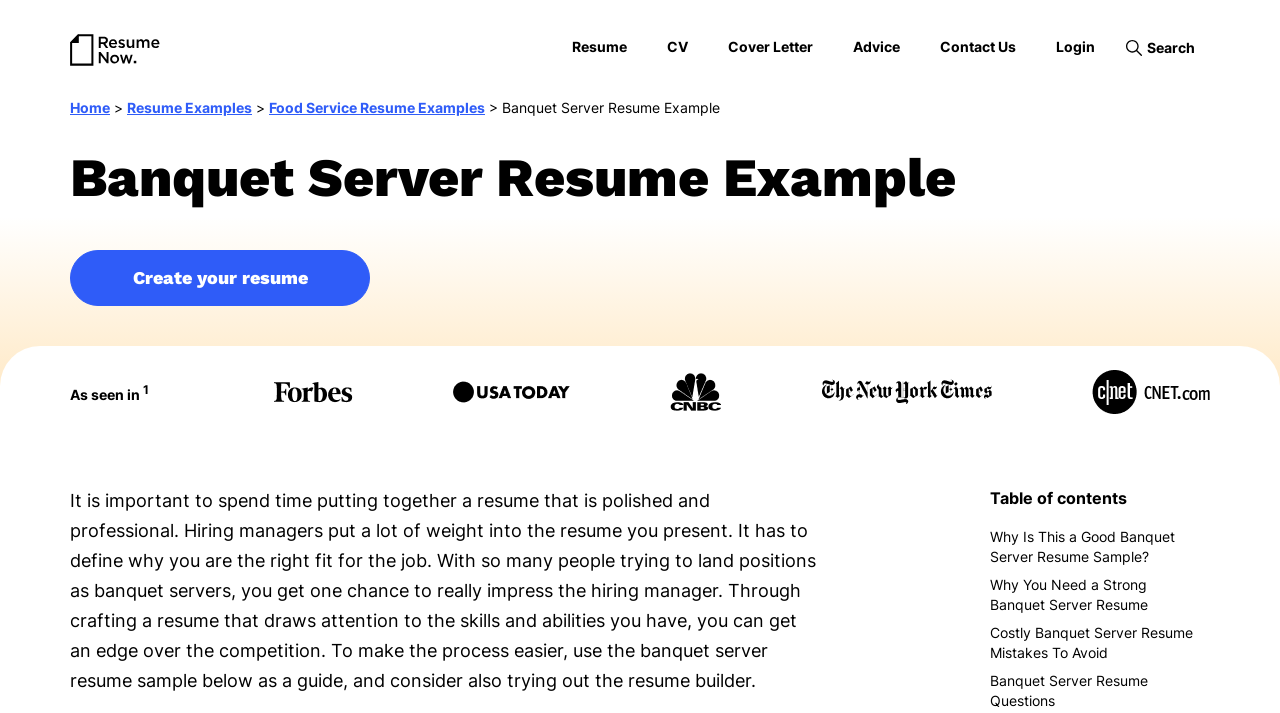Identify the bounding box of the HTML element described as: "Food Service Resume Examples".

[0.21, 0.139, 0.379, 0.163]